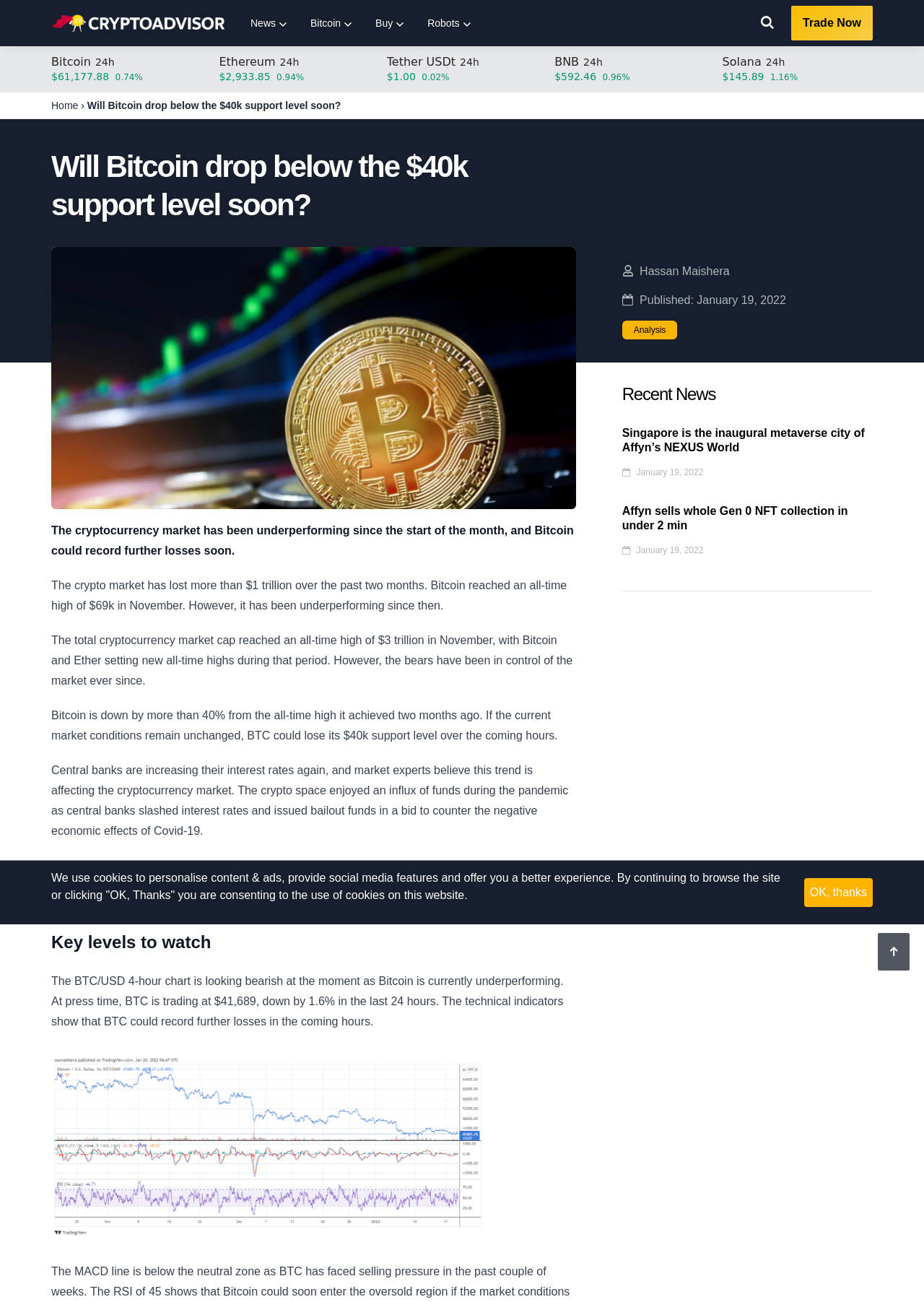What is the percentage change of Ethereum in the last 24 hours?
Using the information from the image, answer the question thoroughly.

I found the percentage change of Ethereum by looking at the StaticText element that says 'Ethereum' and then finding the corresponding percentage change element which is '0.94%'.